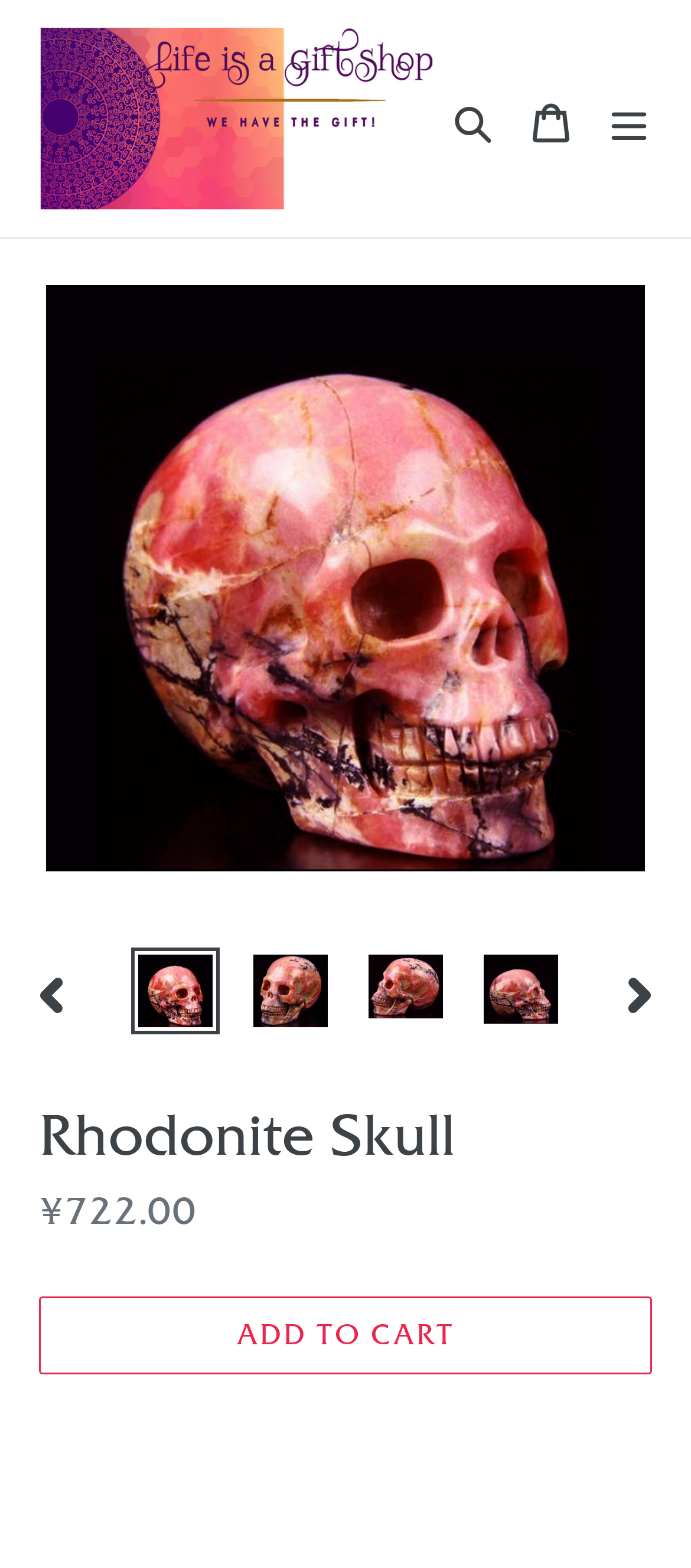What is the name of the product?
Look at the image and respond with a one-word or short-phrase answer.

Rhodonite Skull